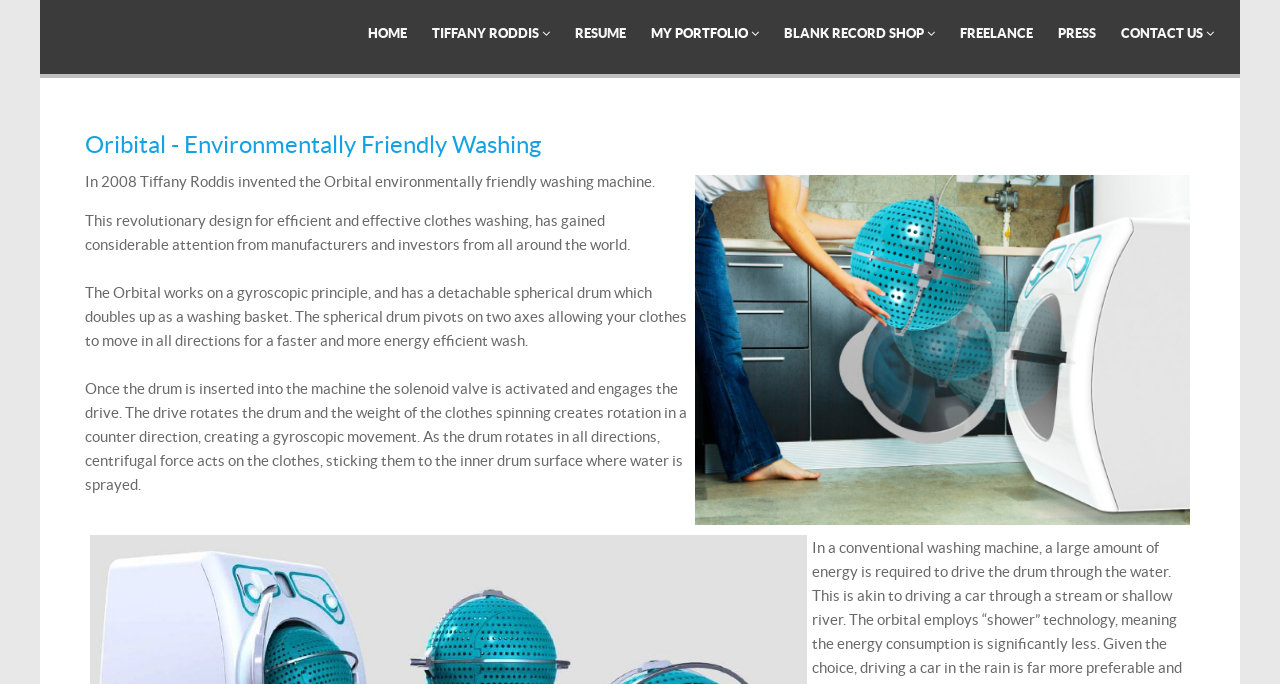Find the bounding box coordinates for the HTML element specified by: "Blank Record Shop".

[0.605, 0.001, 0.738, 0.096]